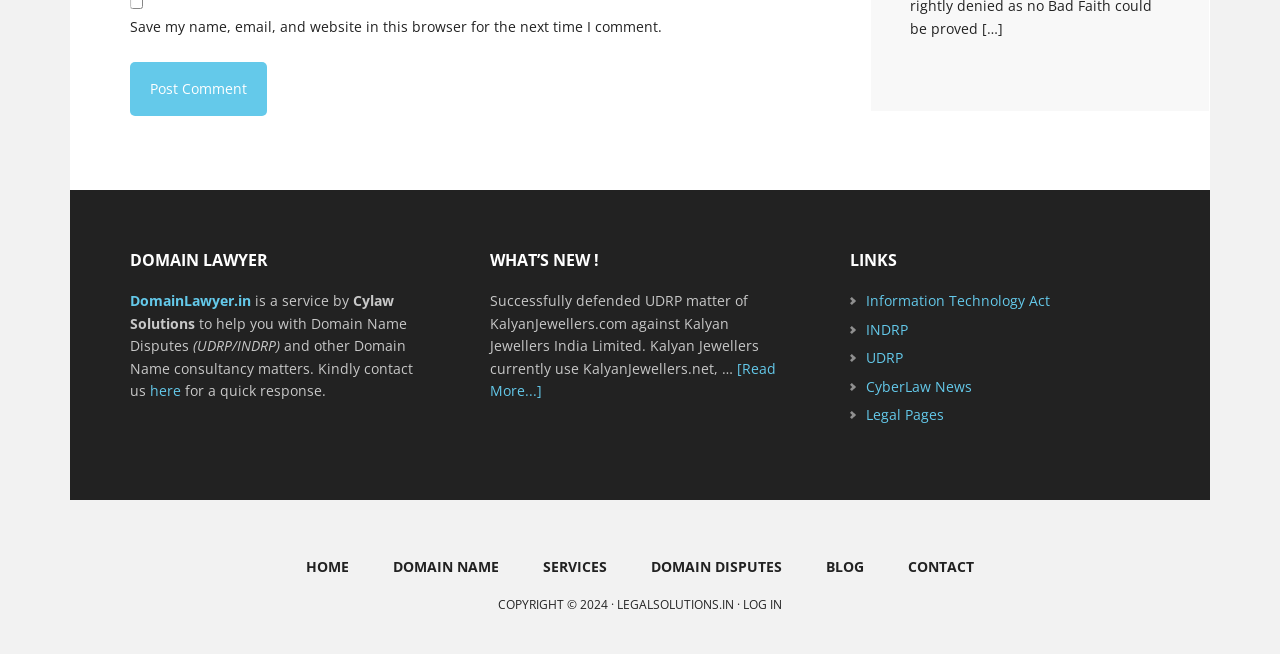What is the copyright information of the website?
Examine the webpage screenshot and provide an in-depth answer to the question.

The copyright information of the website can be found at the bottom of the page, which states 'COPYRIGHT 2024 ·' followed by a link to 'LEGALSOLUTIONS.IN'.